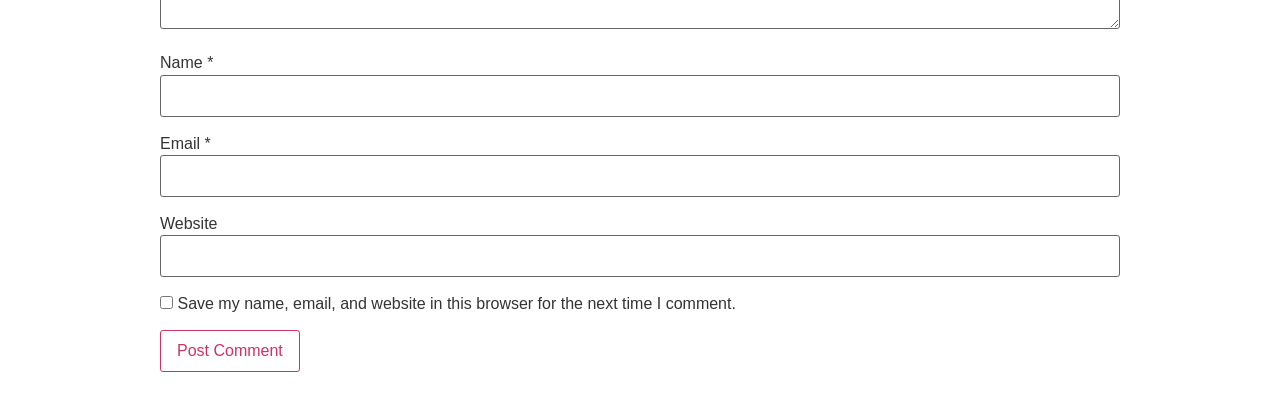What is the function of the 'Post Comment' button?
Please provide a single word or phrase answer based on the image.

Submit comment